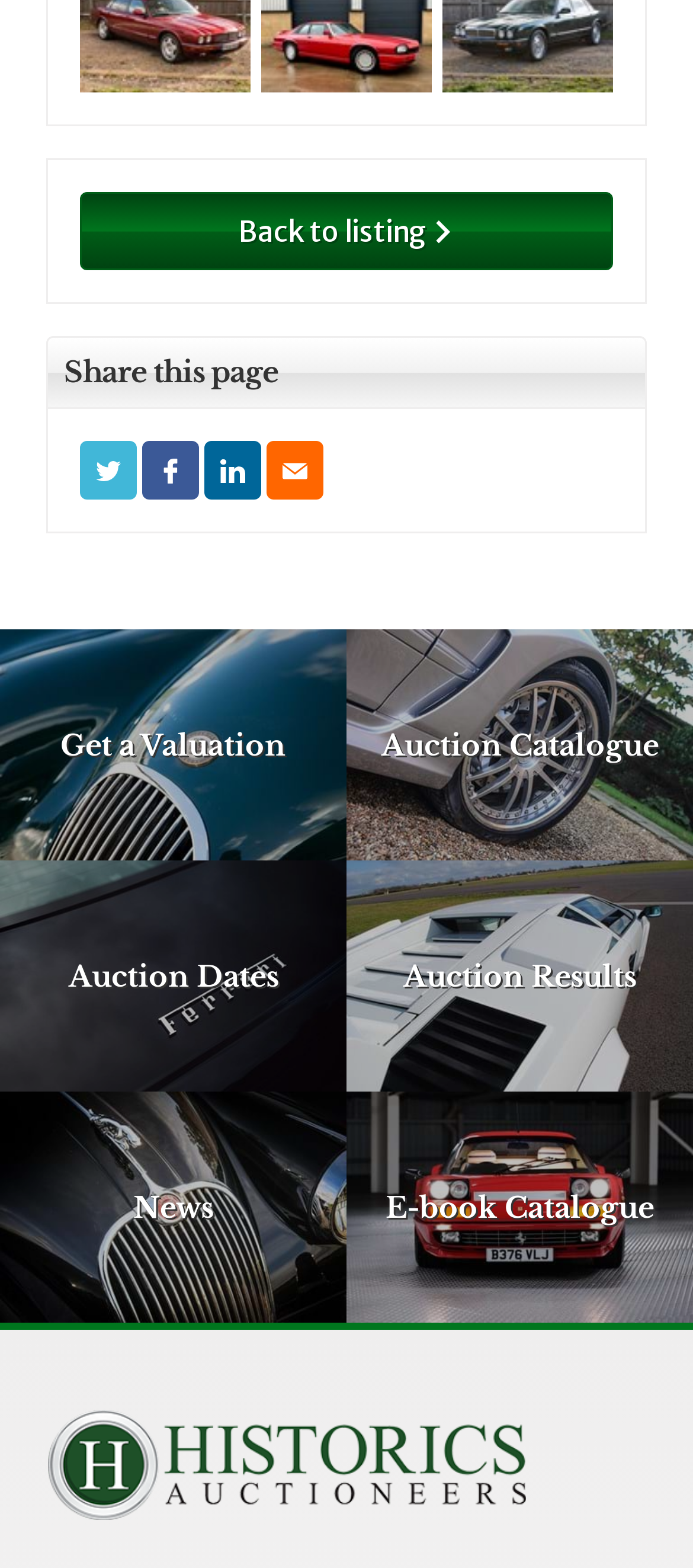Identify the coordinates of the bounding box for the element described below: "Global Volcanism Program". Return the coordinates as four float numbers between 0 and 1: [left, top, right, bottom].

None